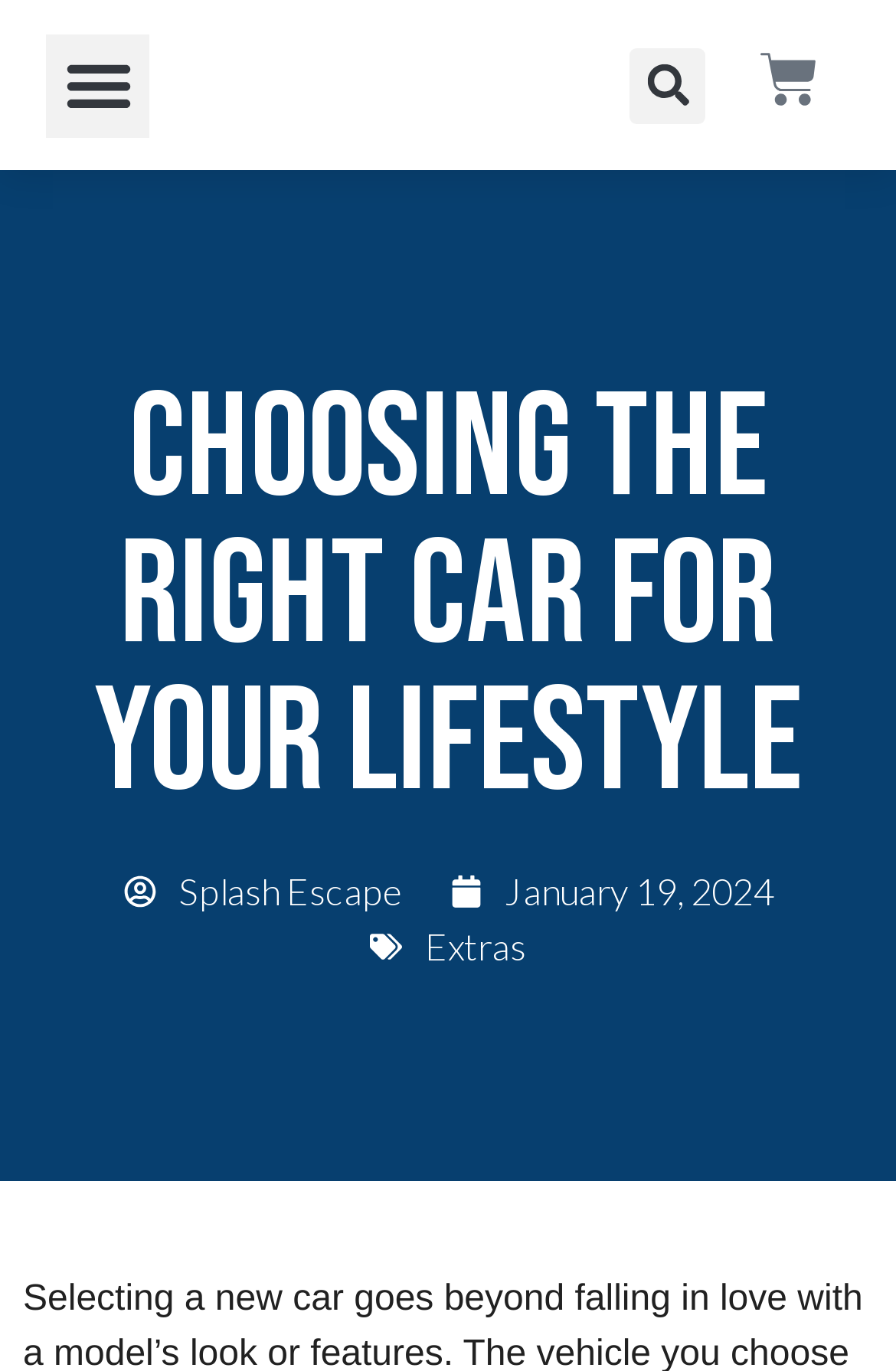How many buttons are present in the top section?
Deliver a detailed and extensive answer to the question.

The top section of the webpage contains two buttons: 'Menu Toggle' and 'Search'. These buttons are likely used for navigation and searching within the website. The 'Menu Toggle' button may be used to expand or collapse a menu, while the 'Search' button is used to initiate a search query.